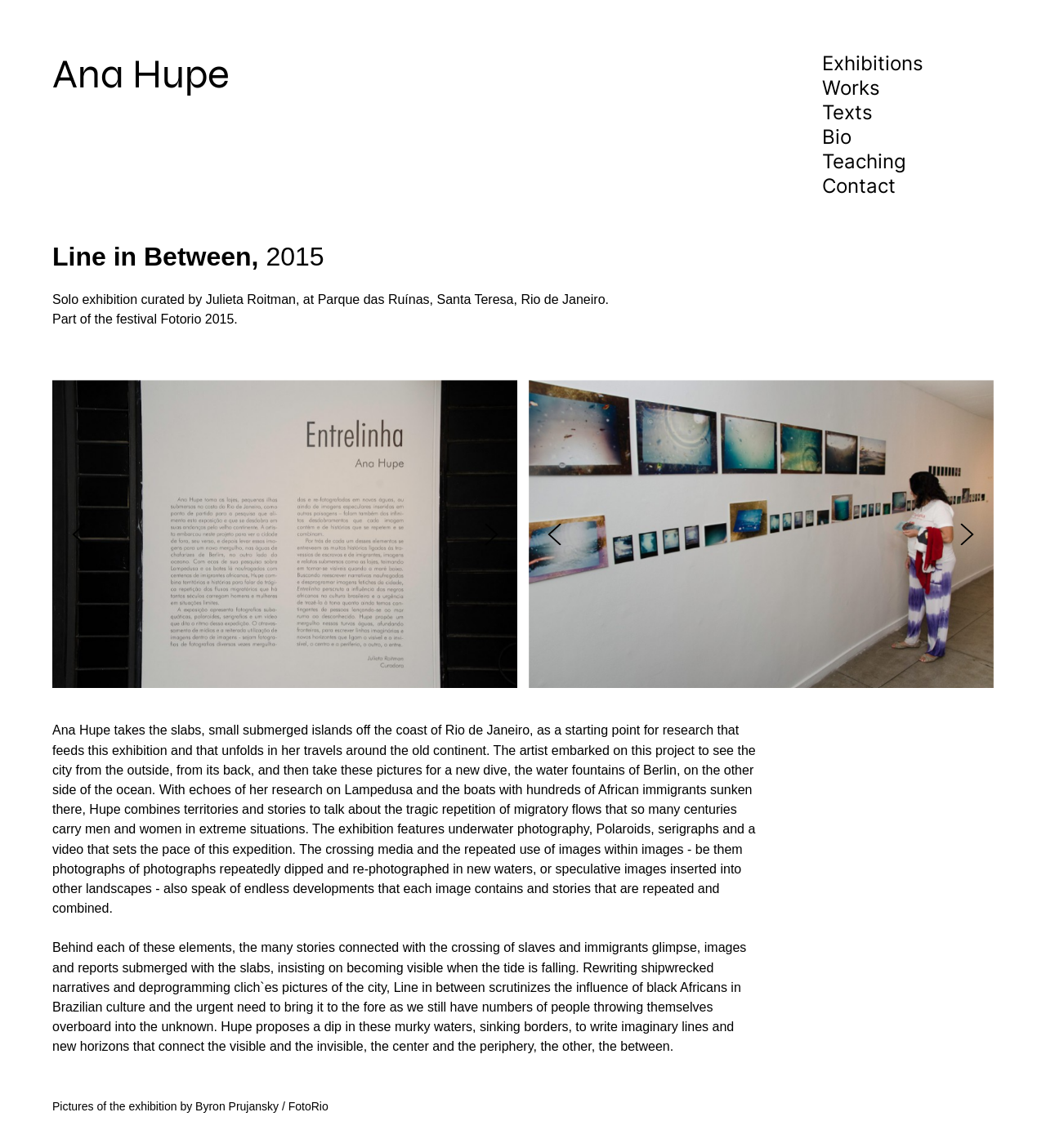Please provide a detailed answer to the question below by examining the image:
Who took the pictures of the exhibition?

The photographer's name is mentioned in the StaticText element with bounding box coordinates [0.05, 0.958, 0.314, 0.969] as 'Byron Prujansky / FotoRio'.